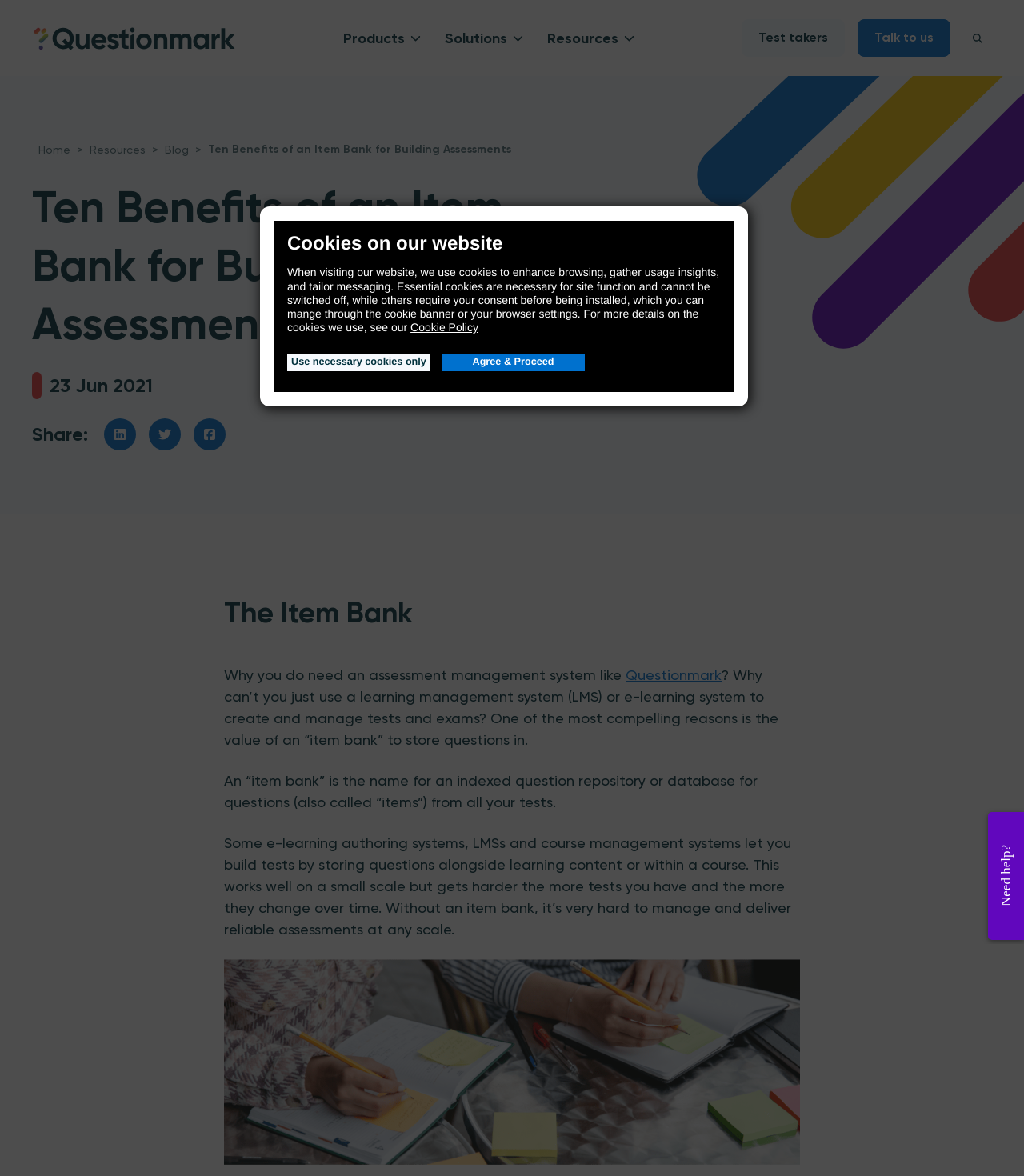Determine the bounding box coordinates for the element that should be clicked to follow this instruction: "Click on Facebook". The coordinates should be given as four float numbers between 0 and 1, in the format [left, top, right, bottom].

None